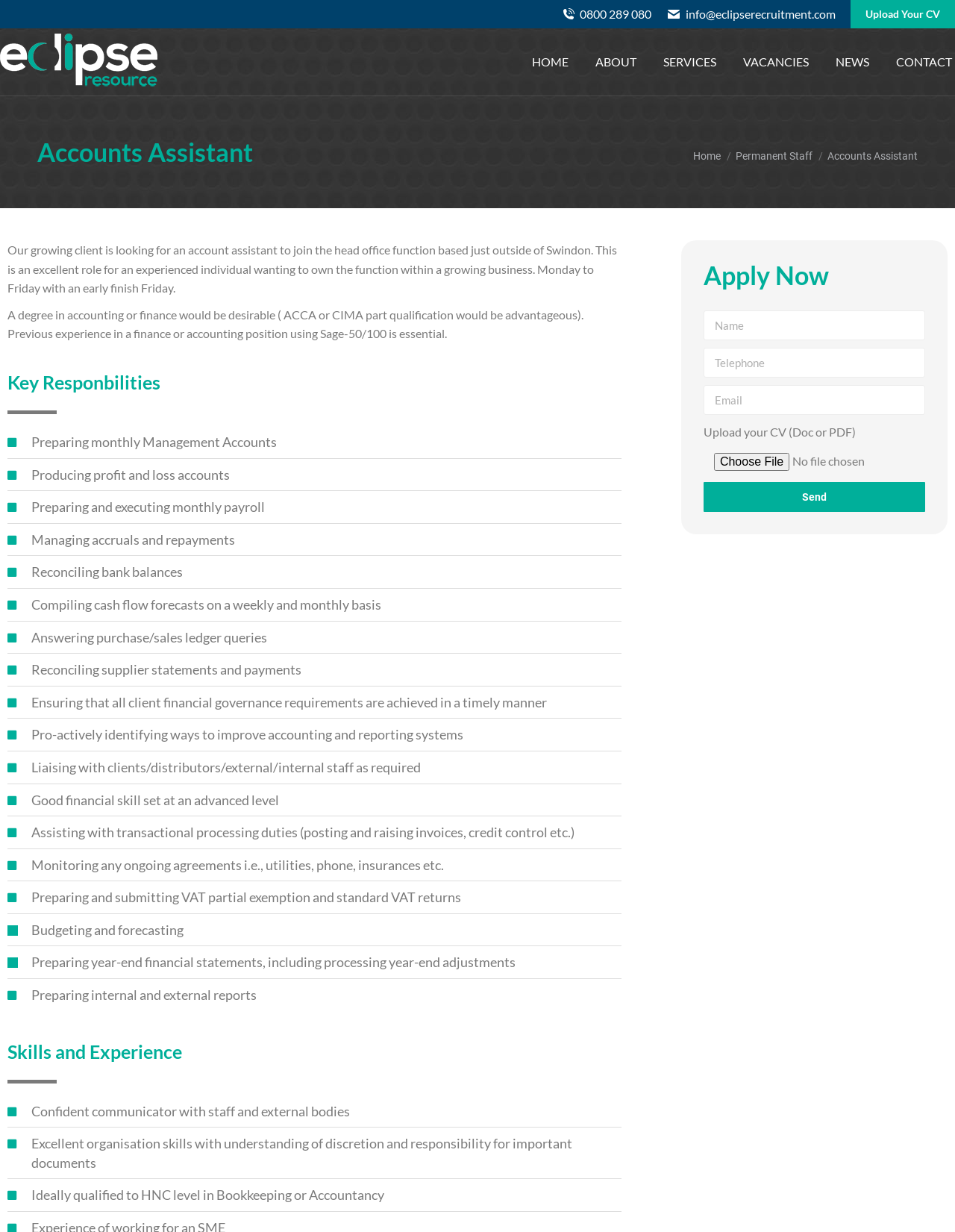Please respond in a single word or phrase: 
What is the purpose of the 'Upload Your CV' button?

To upload a CV